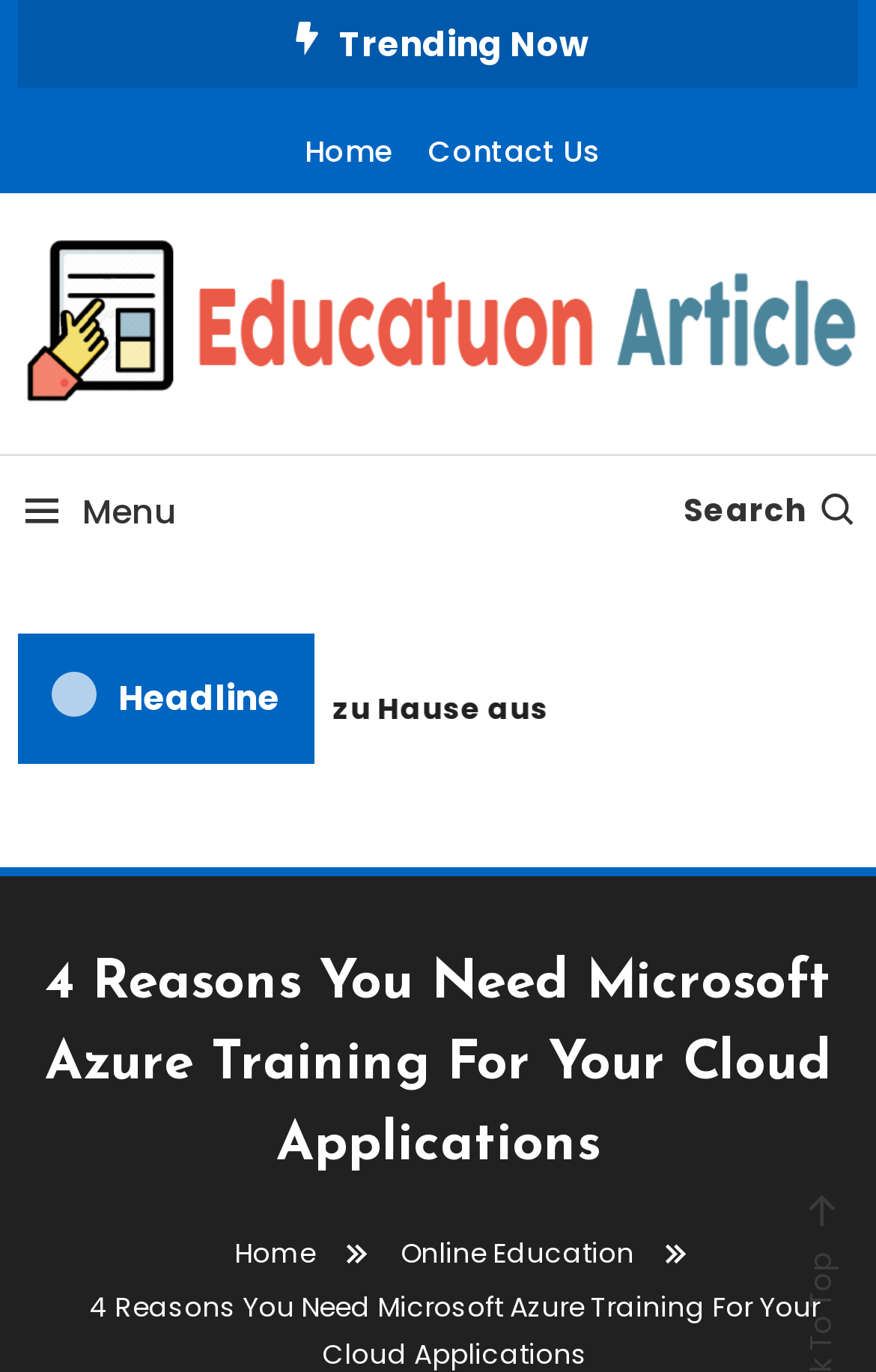Provide a one-word or one-phrase answer to the question:
What is the text above the headline?

Trending Now